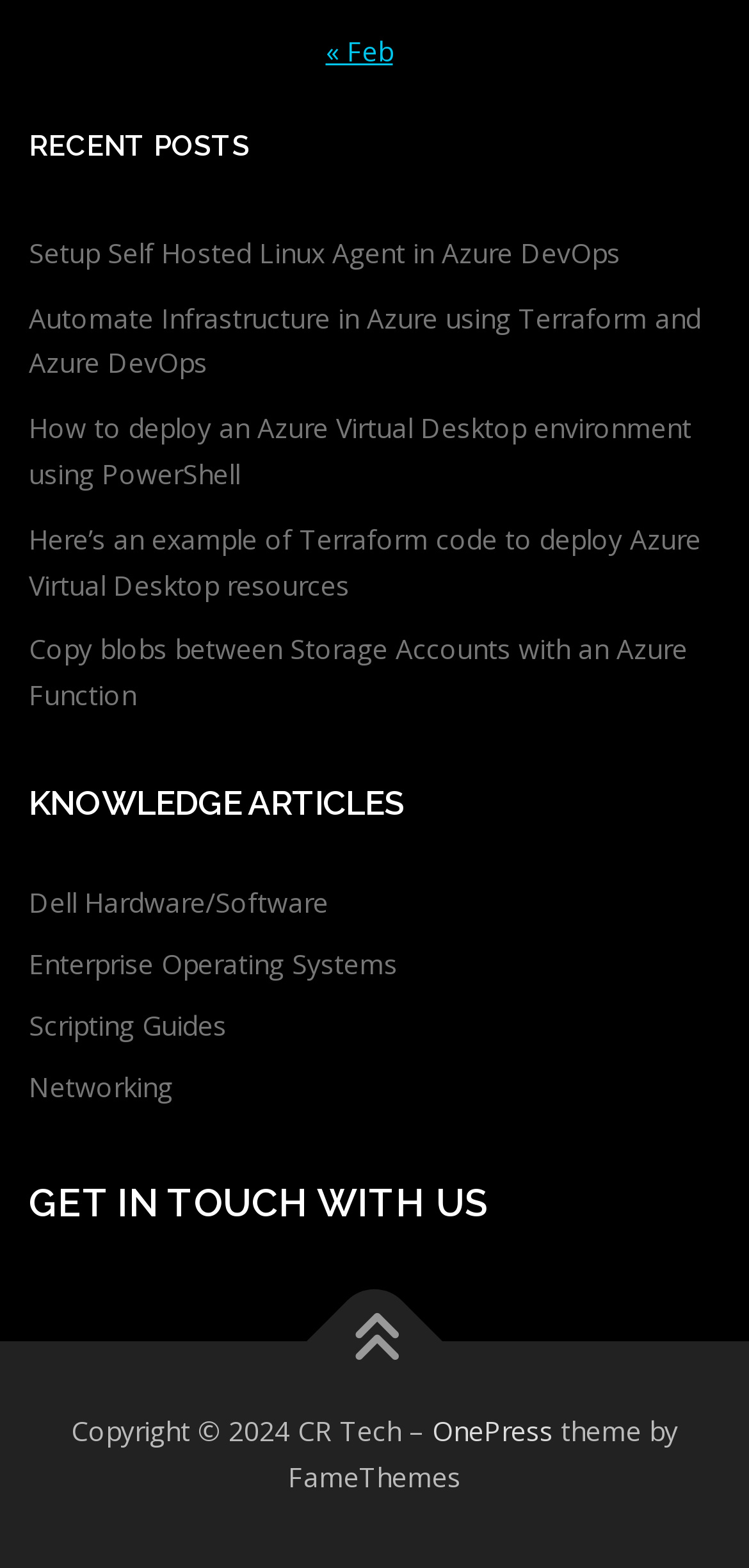What is the purpose of the 'GET IN TOUCH WITH US' section?
Provide a thorough and detailed answer to the question.

The 'GET IN TOUCH WITH US' section likely provides contact information or a way for users to get in touch with the website owners or administrators, as it is a common convention on websites.